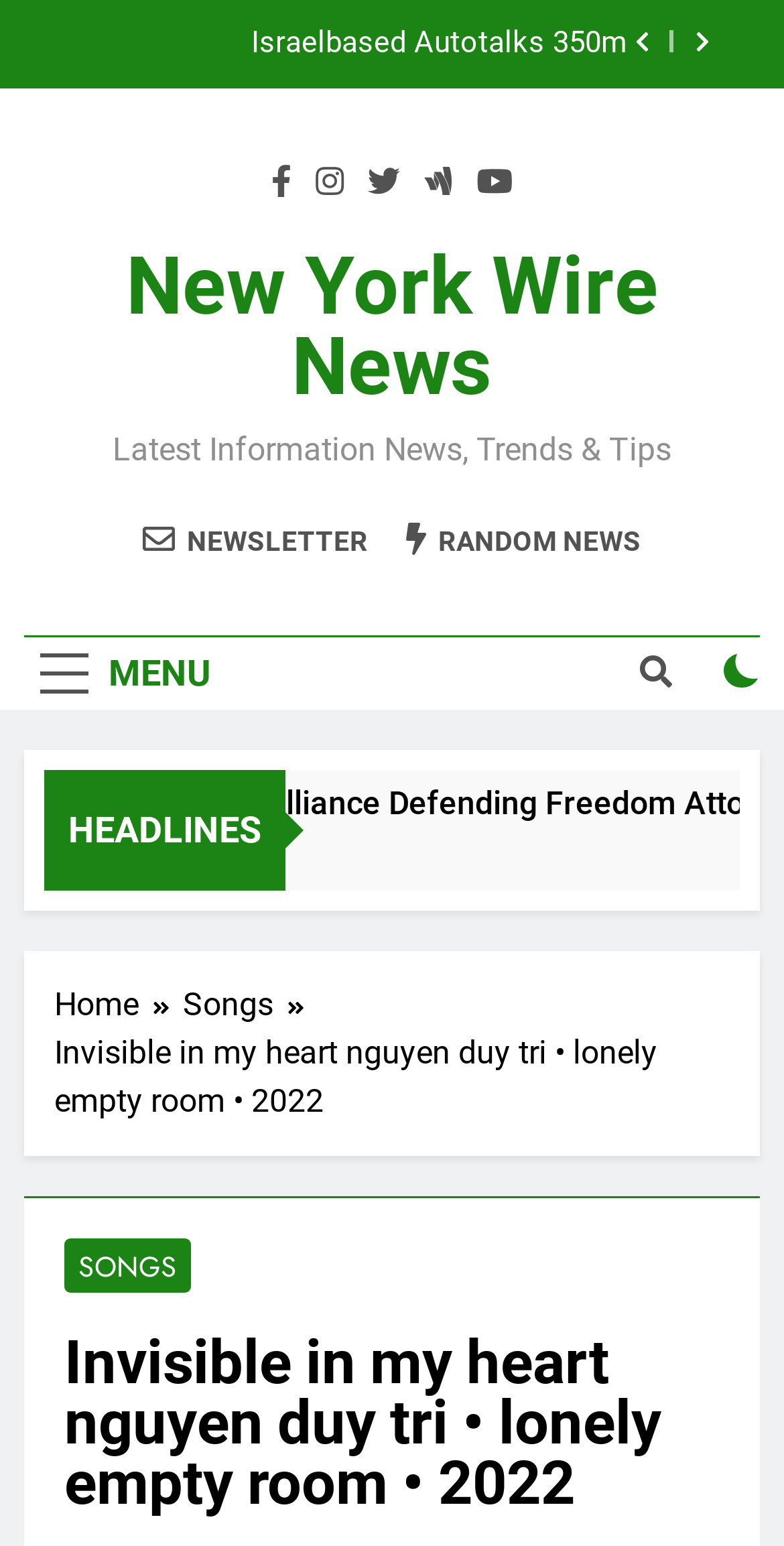Is there a way to navigate through the webpage?
Using the visual information, answer the question in a single word or phrase.

Yes